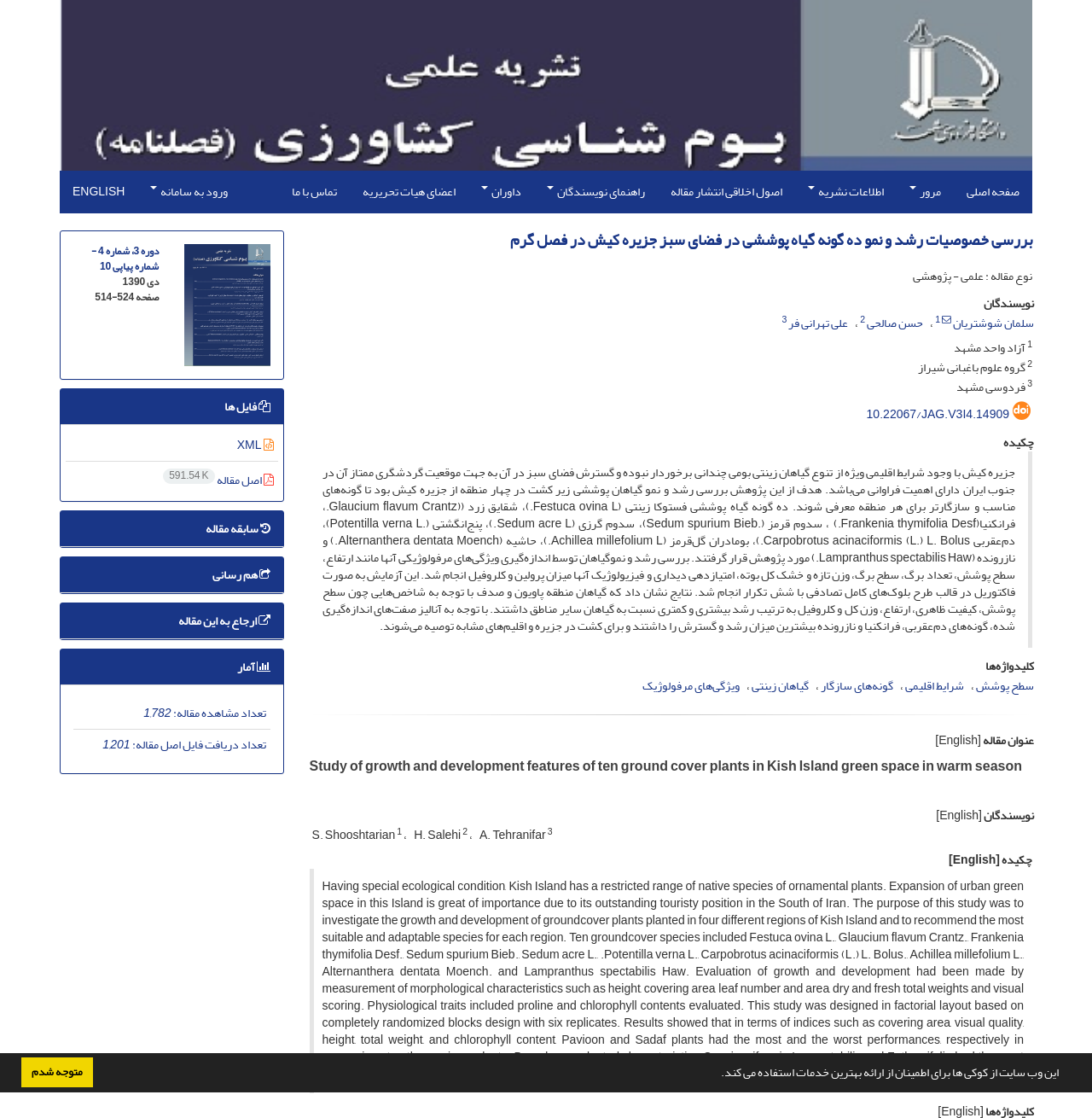Determine the bounding box coordinates of the section to be clicked to follow the instruction: "view the article in English". The coordinates should be given as four float numbers between 0 and 1, formatted as [left, top, right, bottom].

[0.055, 0.153, 0.126, 0.191]